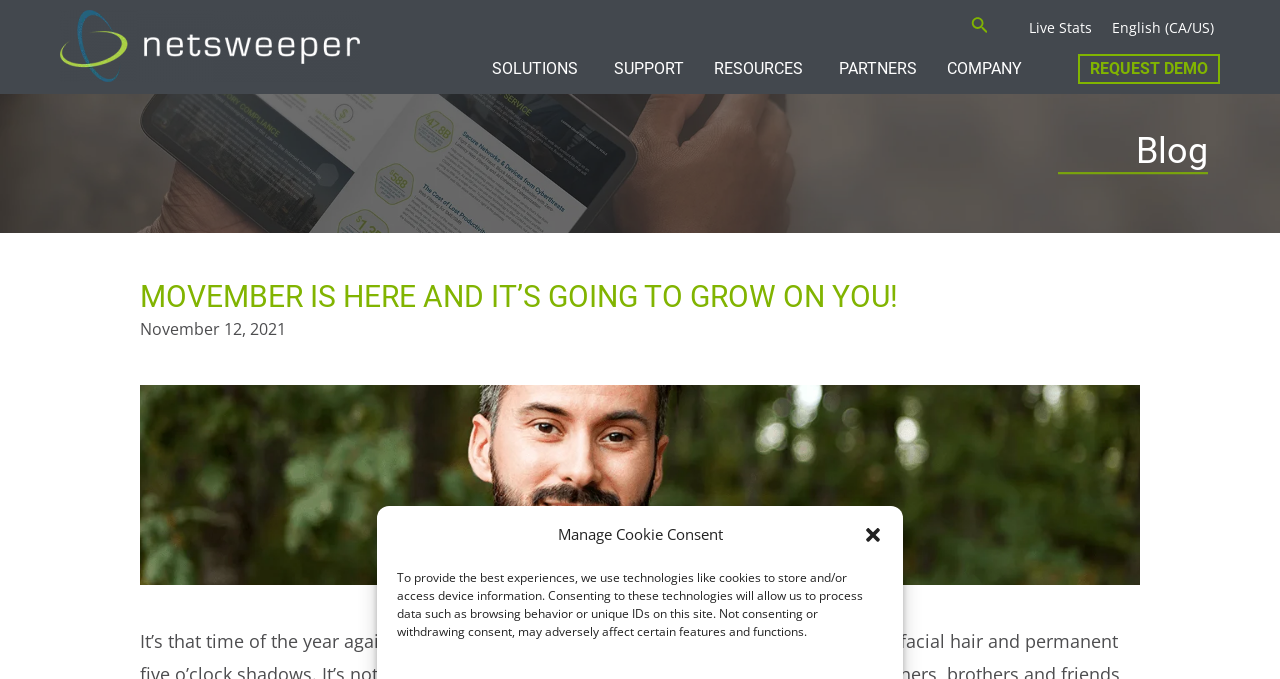How many languages are available on the website?
Refer to the image and provide a concise answer in one word or phrase.

1